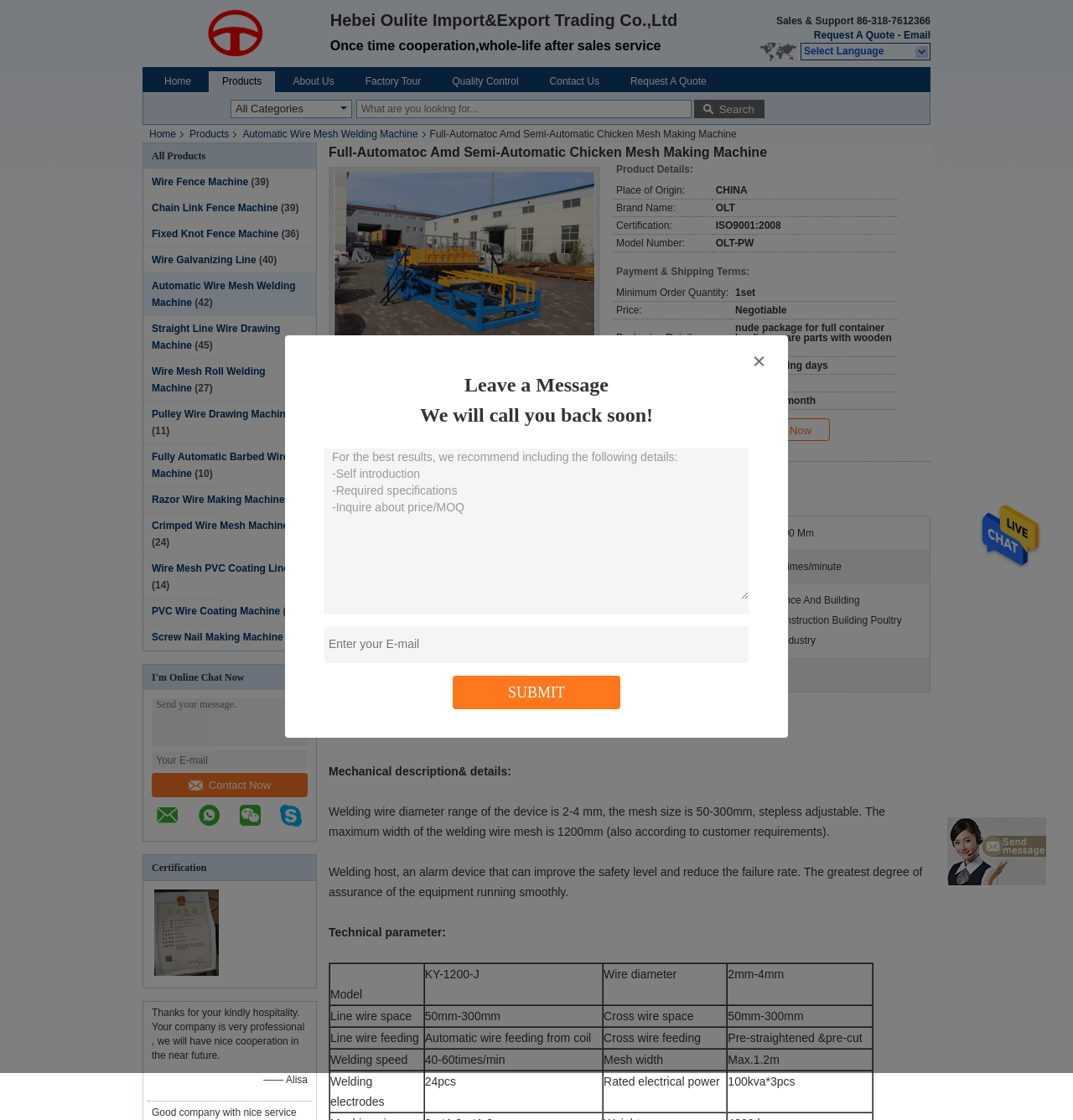What is the company name of the manufacturer?
Examine the screenshot and reply with a single word or phrase.

Hebei Oulite Import&Export Trading Co.,Ltd